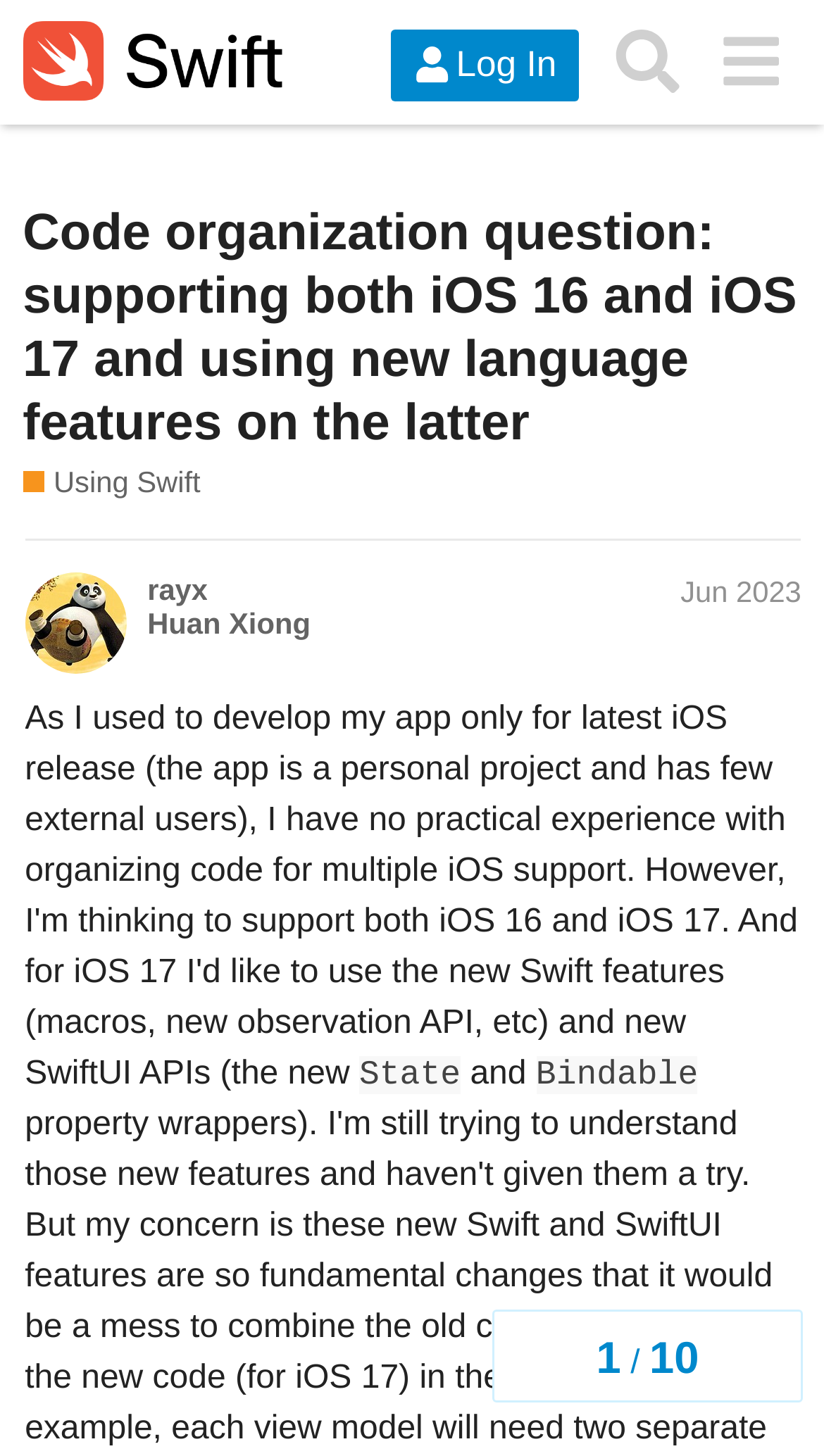Kindly determine the bounding box coordinates for the clickable area to achieve the given instruction: "Search for a topic".

[0.724, 0.007, 0.848, 0.078]